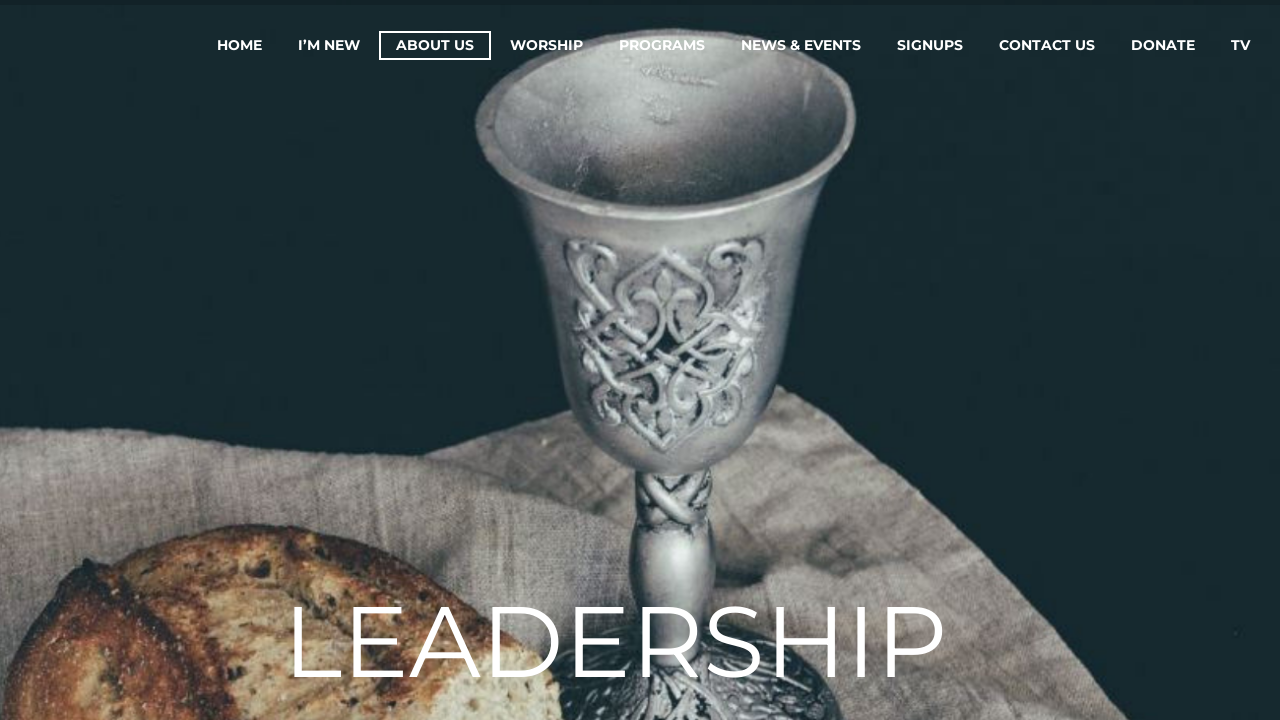How many columns are there in the navigation bar?
Use the image to answer the question with a single word or phrase.

1